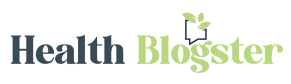Please answer the following question using a single word or phrase: 
What is symbolized by the speech bubble with leaves?

Communication and growth